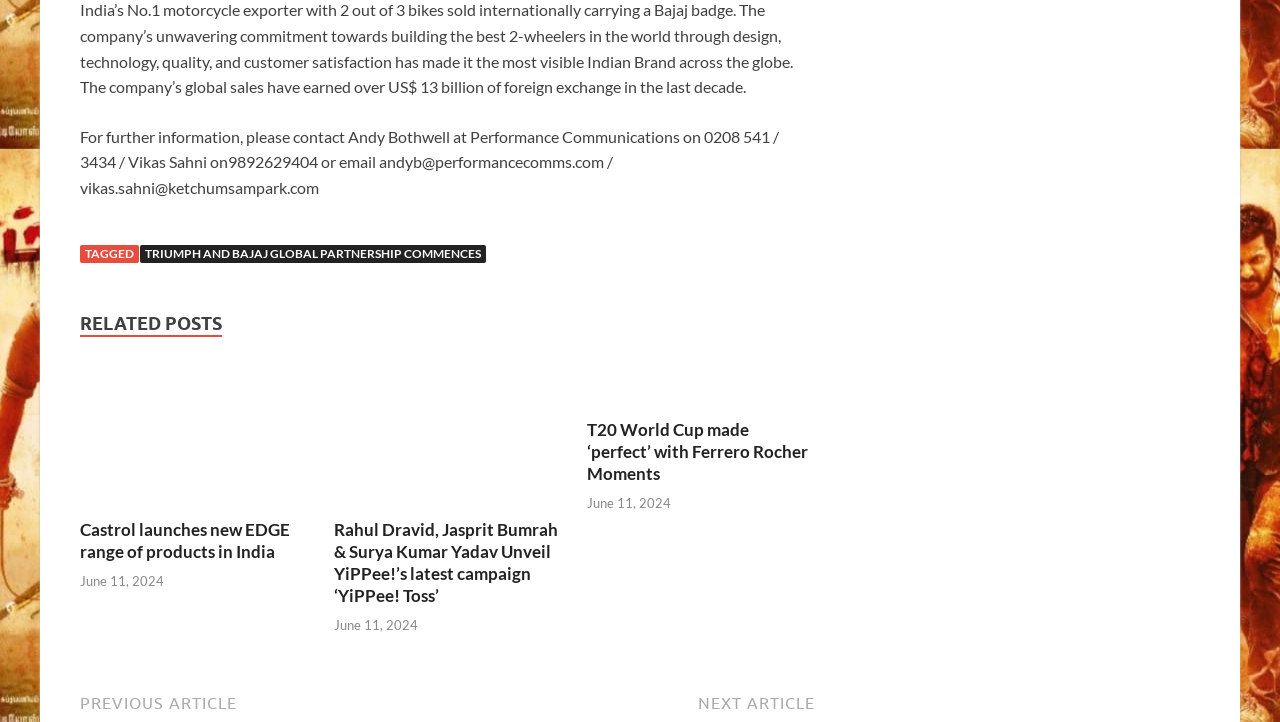How many related posts are listed on the webpage?
Using the information from the image, give a concise answer in one word or a short phrase.

4